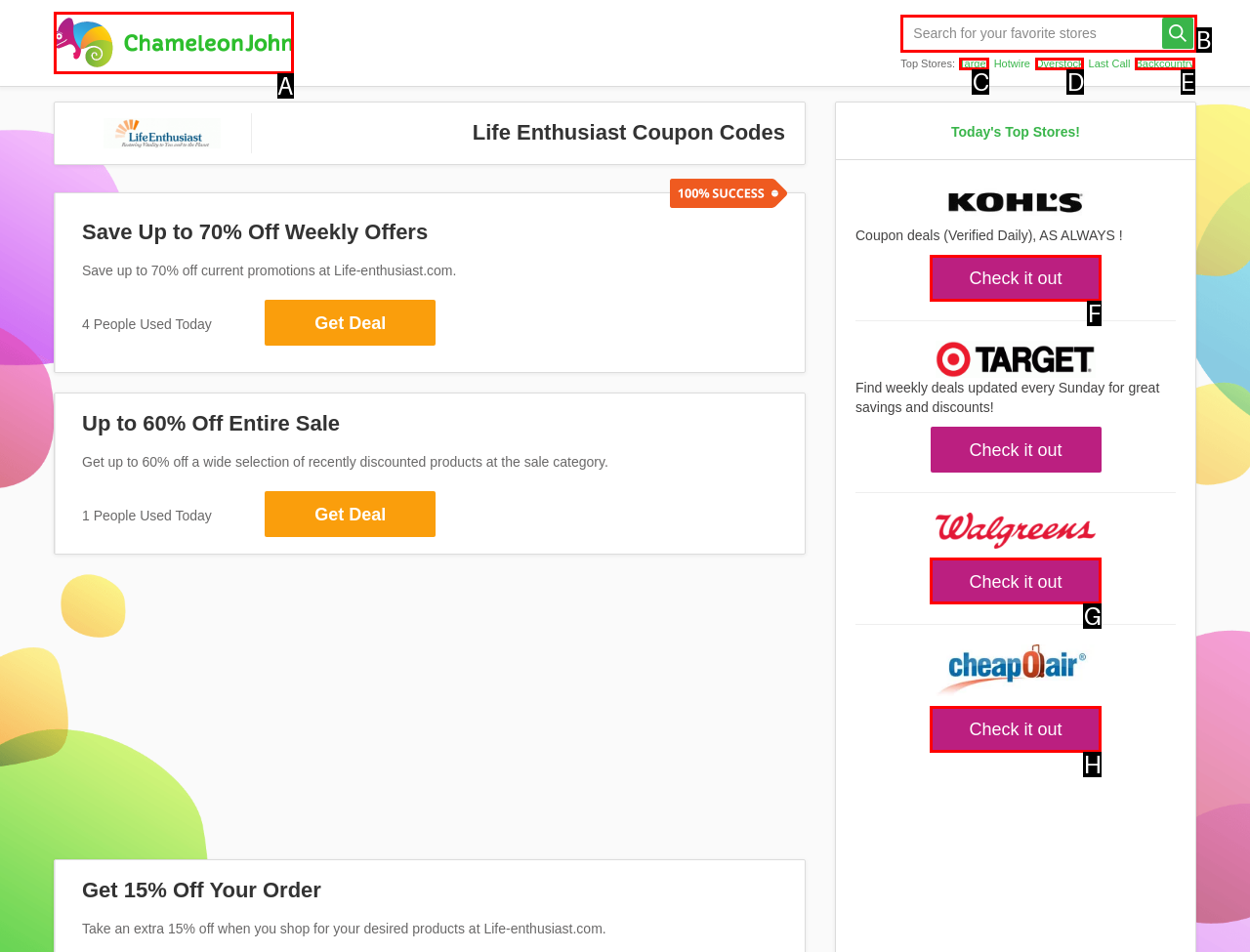Identify which lettered option to click to carry out the task: Click on the Check it out link. Provide the letter as your answer.

G